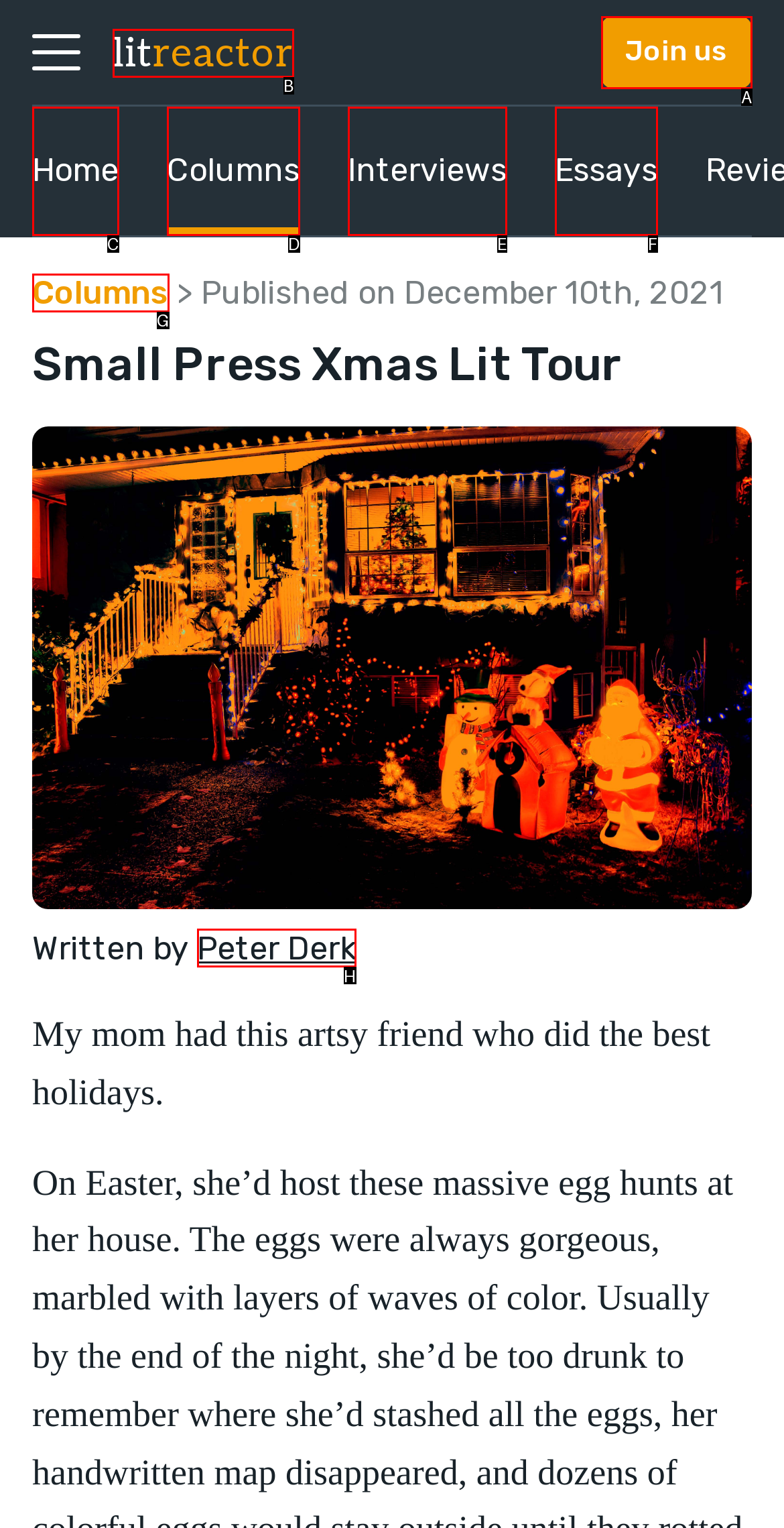Based on the description: Interviews, identify the matching HTML element. Reply with the letter of the correct option directly.

E